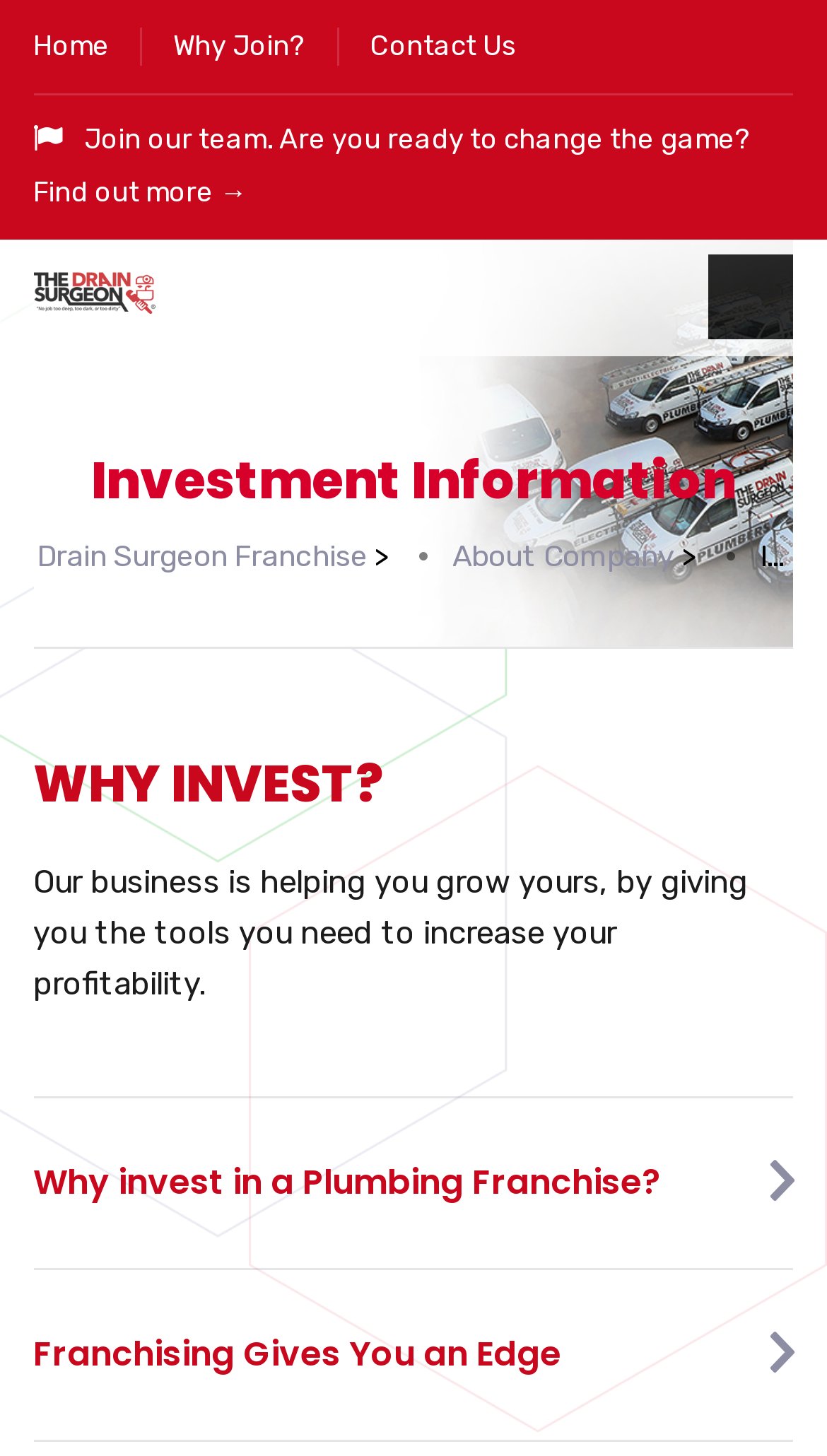Determine the bounding box coordinates of the section to be clicked to follow the instruction: "Explore why invest in a plumbing franchise". The coordinates should be given as four float numbers between 0 and 1, formatted as [left, top, right, bottom].

[0.04, 0.754, 0.96, 0.871]